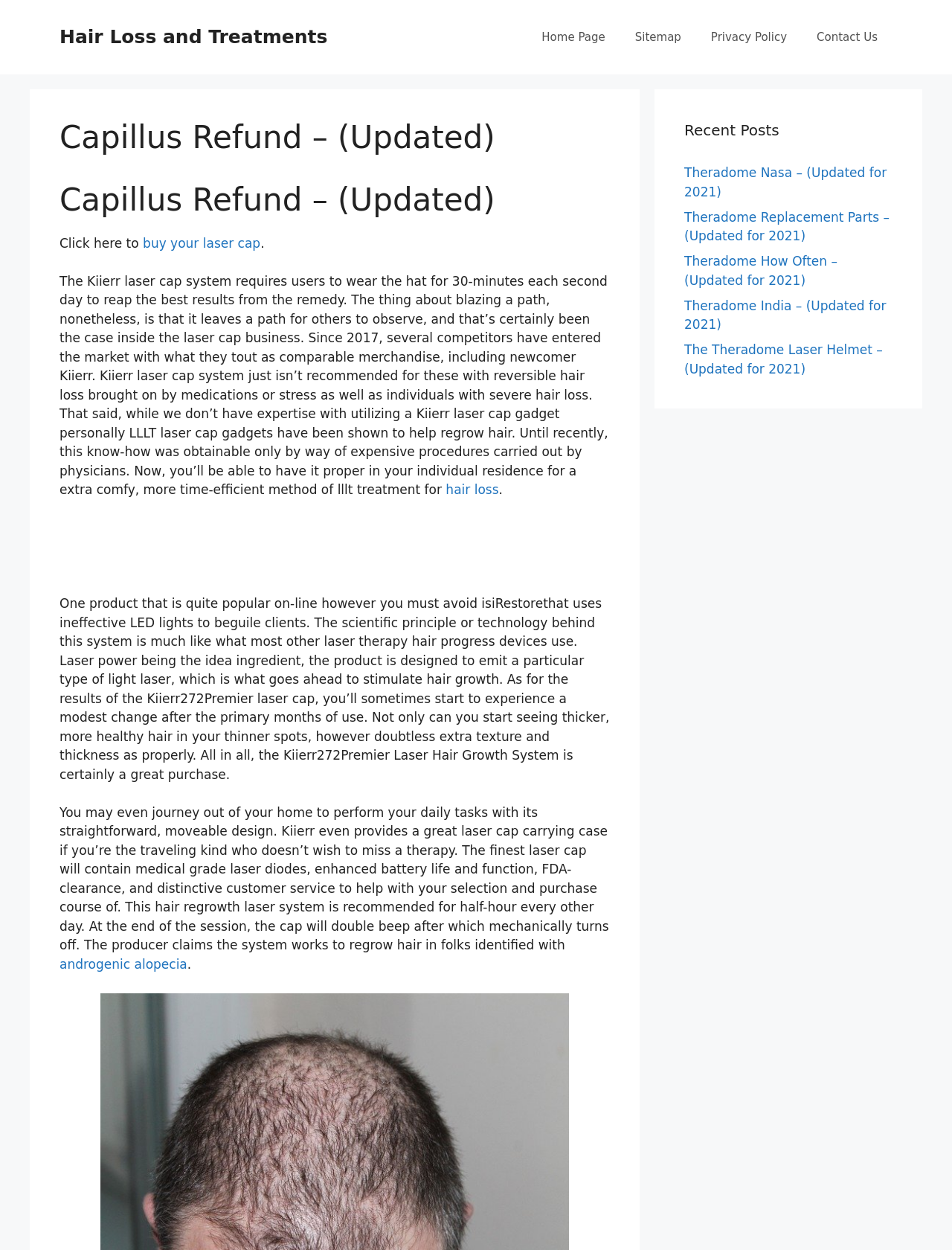Provide an in-depth caption for the webpage.

The webpage is about Capillus Refund and hair loss treatments. At the top, there is a banner with the site's name and a navigation menu with links to the home page, sitemap, privacy policy, and contact us. Below the navigation menu, there are two headings with the title "Capillus Refund – (Updated)".

The main content of the page starts with a sentence "Click here to buy your laser cap" followed by a paragraph of text discussing the Kiierr laser cap system, its usage, and its effectiveness in treating hair loss. The text also compares Kiierr with other products, including isiRestore, and highlights the benefits of the Kiierr272Premier laser cap.

On the right side of the page, there is a section with the heading "Recent Posts" that lists five links to other articles related to Theradome, a competitor to Kiierr. These links have titles such as "Theradome Nasa – (Updated for 2021)" and "The Theradome Laser Helmet – (Updated for 2021)".

Throughout the page, there are several links to other relevant topics, including "hair loss" and "androgenic alopecia". The overall layout of the page is clean, with a clear hierarchy of headings and paragraphs, making it easy to read and navigate.